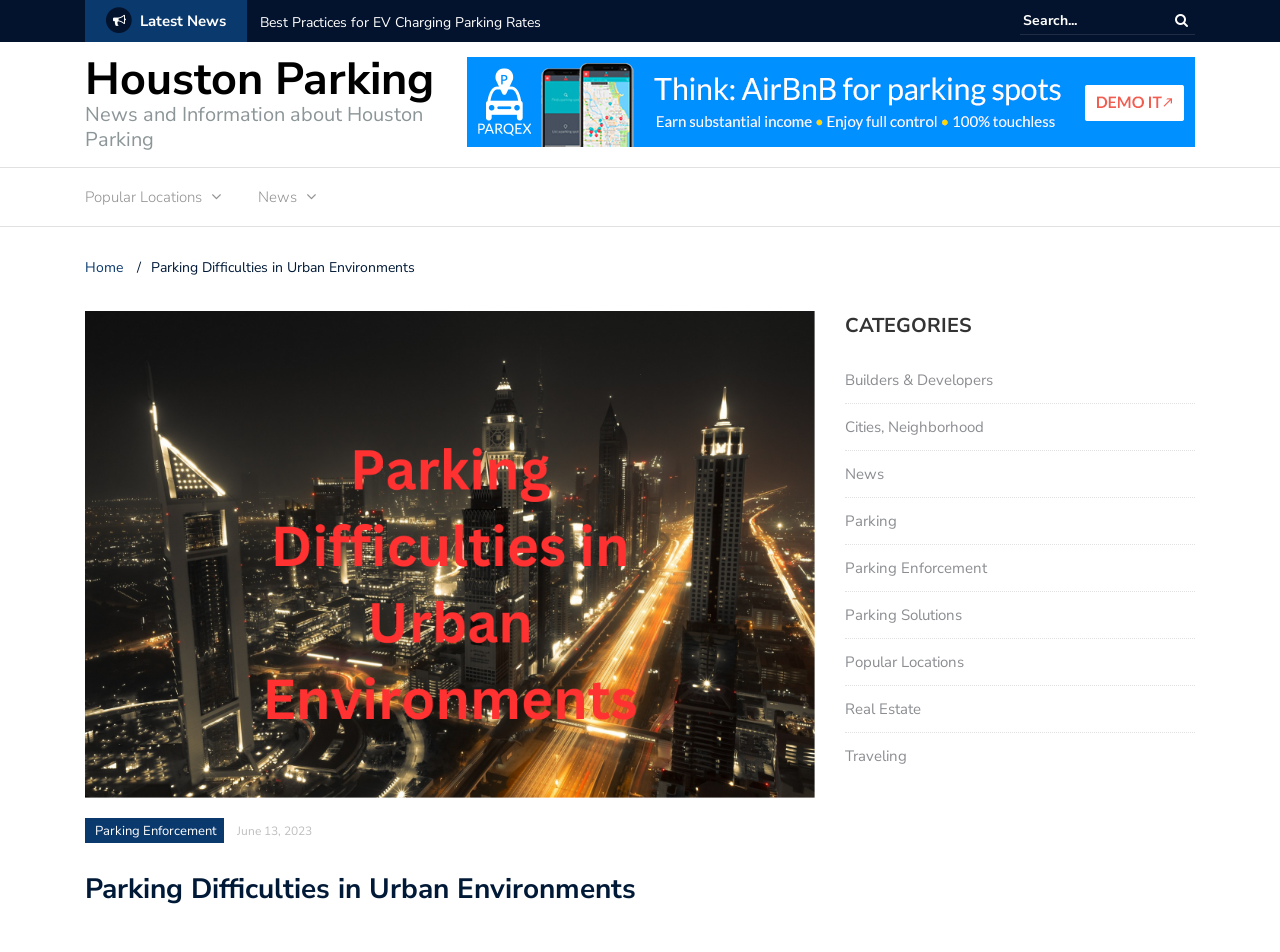What is the text above the search box?
Based on the screenshot, provide your answer in one word or phrase.

Search for: